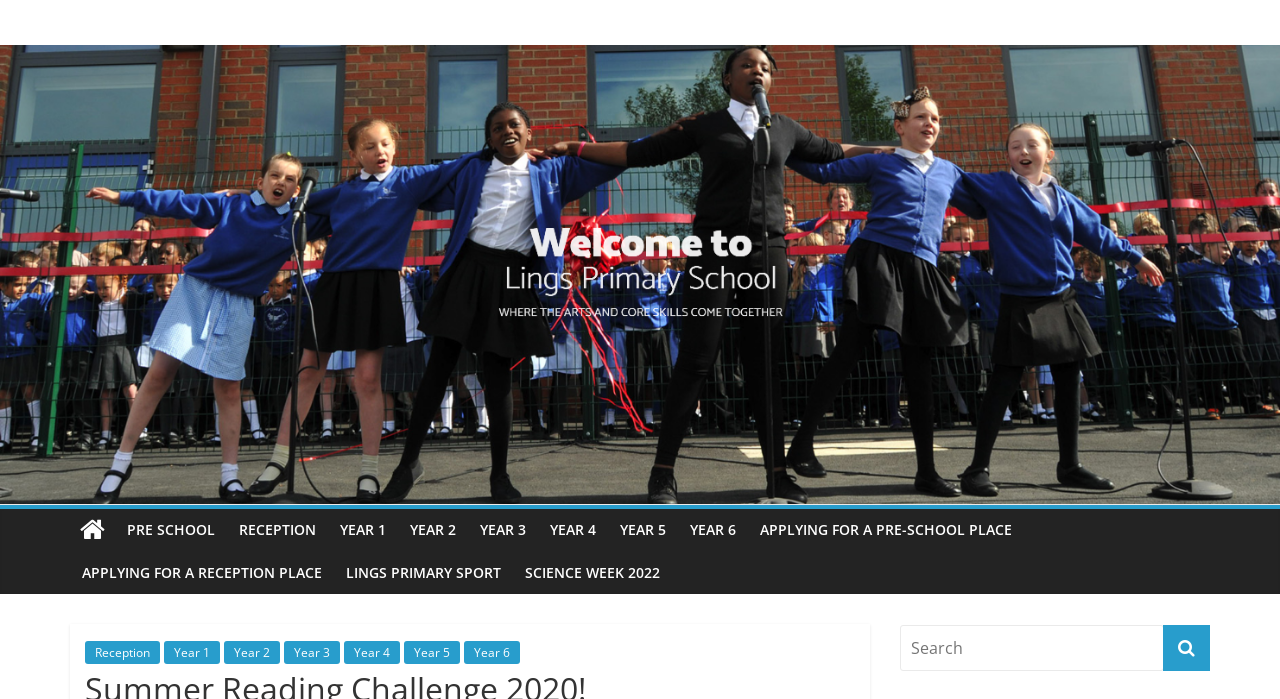Highlight the bounding box coordinates of the region I should click on to meet the following instruction: "view Year 1".

[0.128, 0.917, 0.172, 0.95]